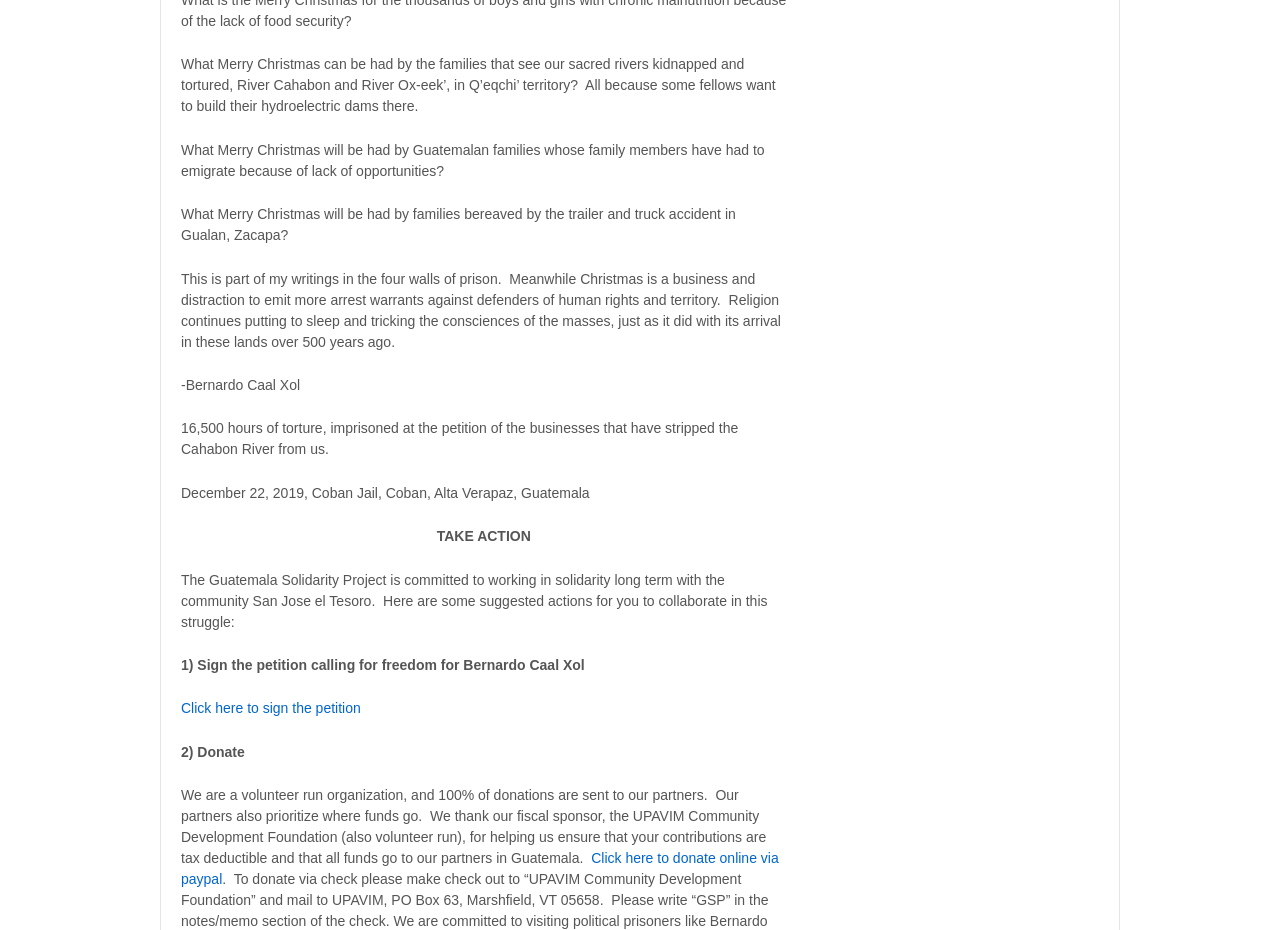What is the purpose of the 'TAKE ACTION' button?
Kindly offer a comprehensive and detailed response to the question.

The 'TAKE ACTION' button is followed by a list of suggested actions, including signing a petition and donating. This implies that the purpose of the button is to encourage the reader to take action and collaborate in the struggle mentioned in the text.